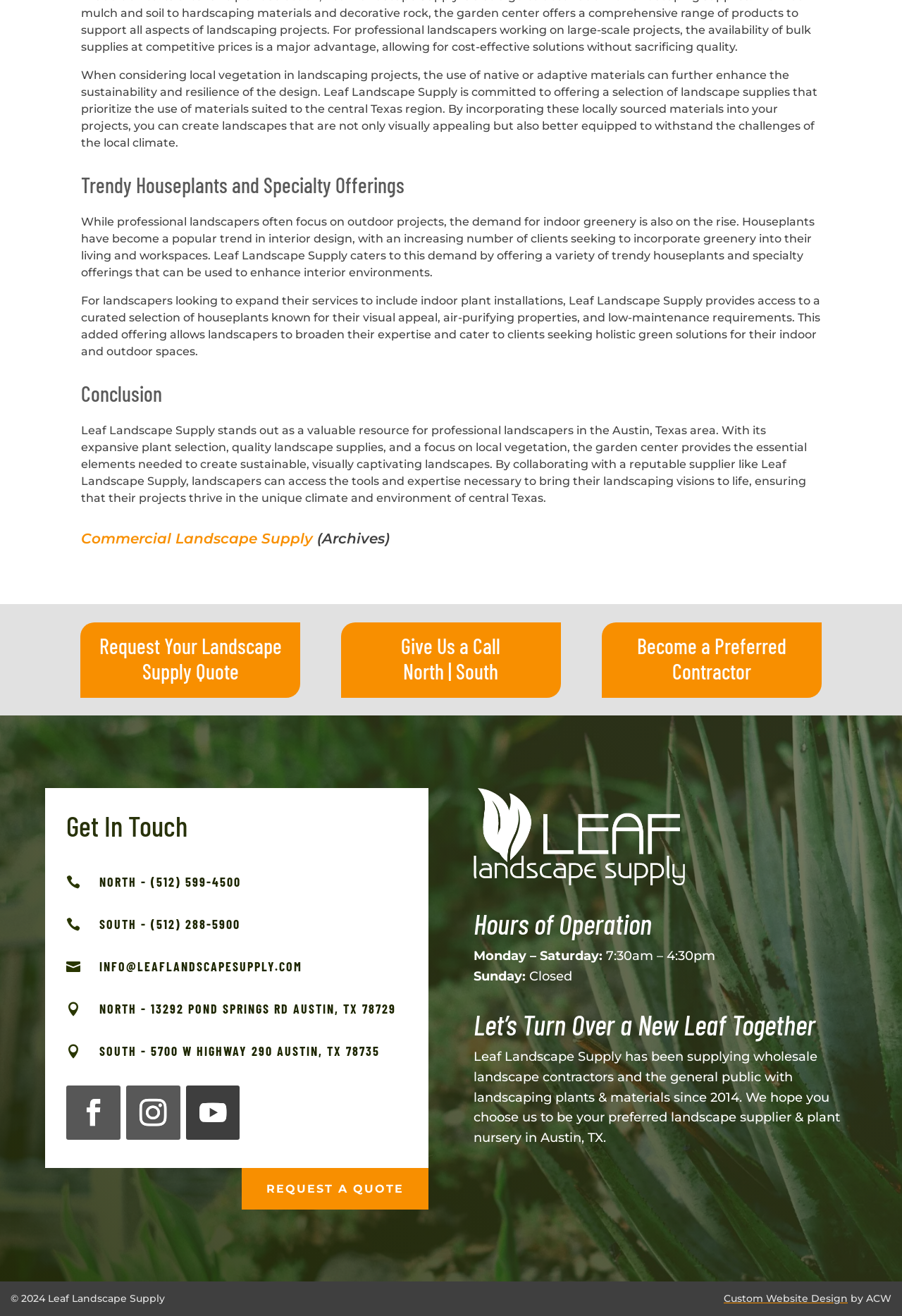Please specify the bounding box coordinates of the region to click in order to perform the following instruction: "Visit the commercial landscape supply page".

[0.09, 0.403, 0.347, 0.416]